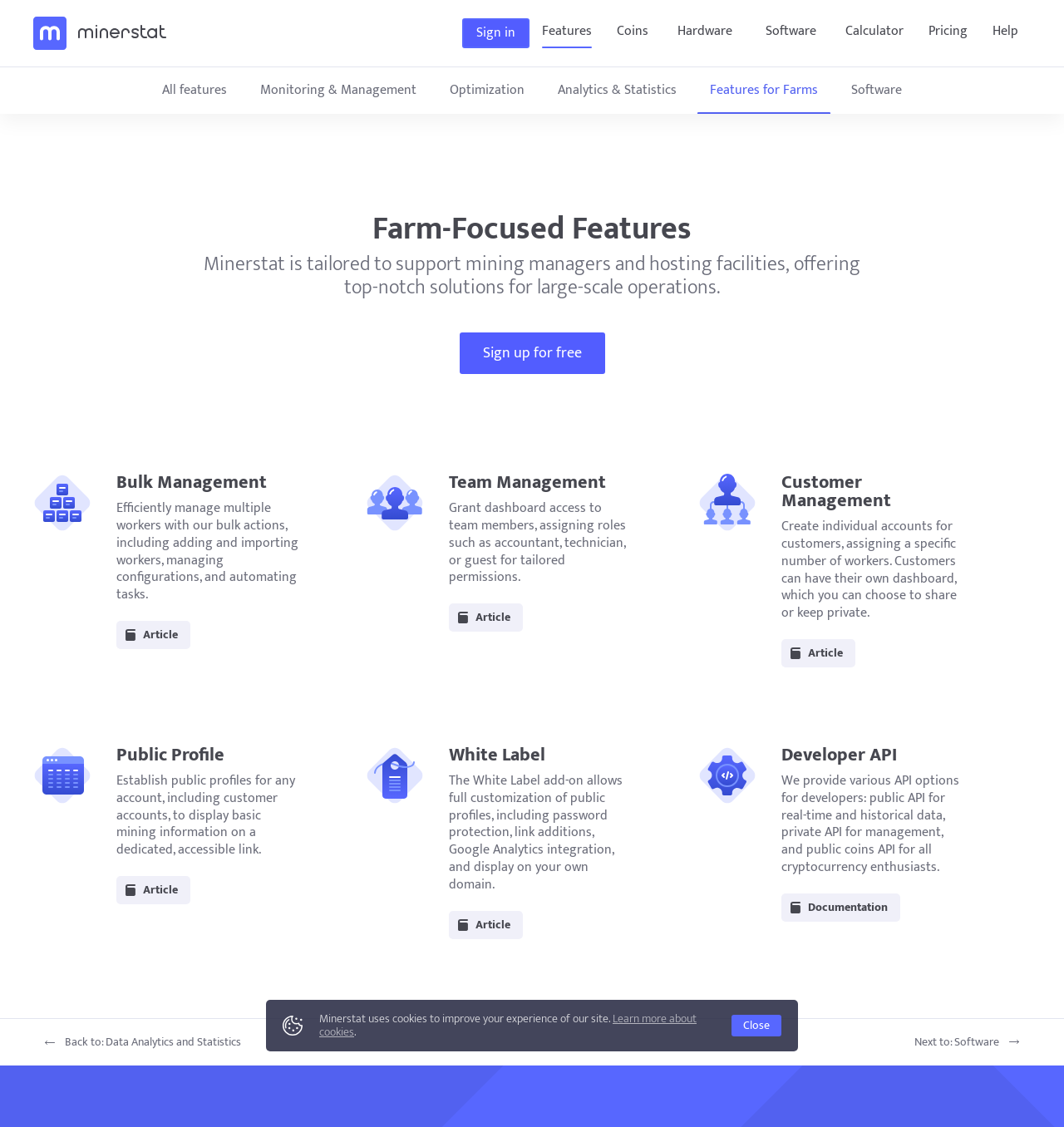Can you find the bounding box coordinates for the element to click on to achieve the instruction: "Sign in to your account"?

[0.434, 0.016, 0.498, 0.043]